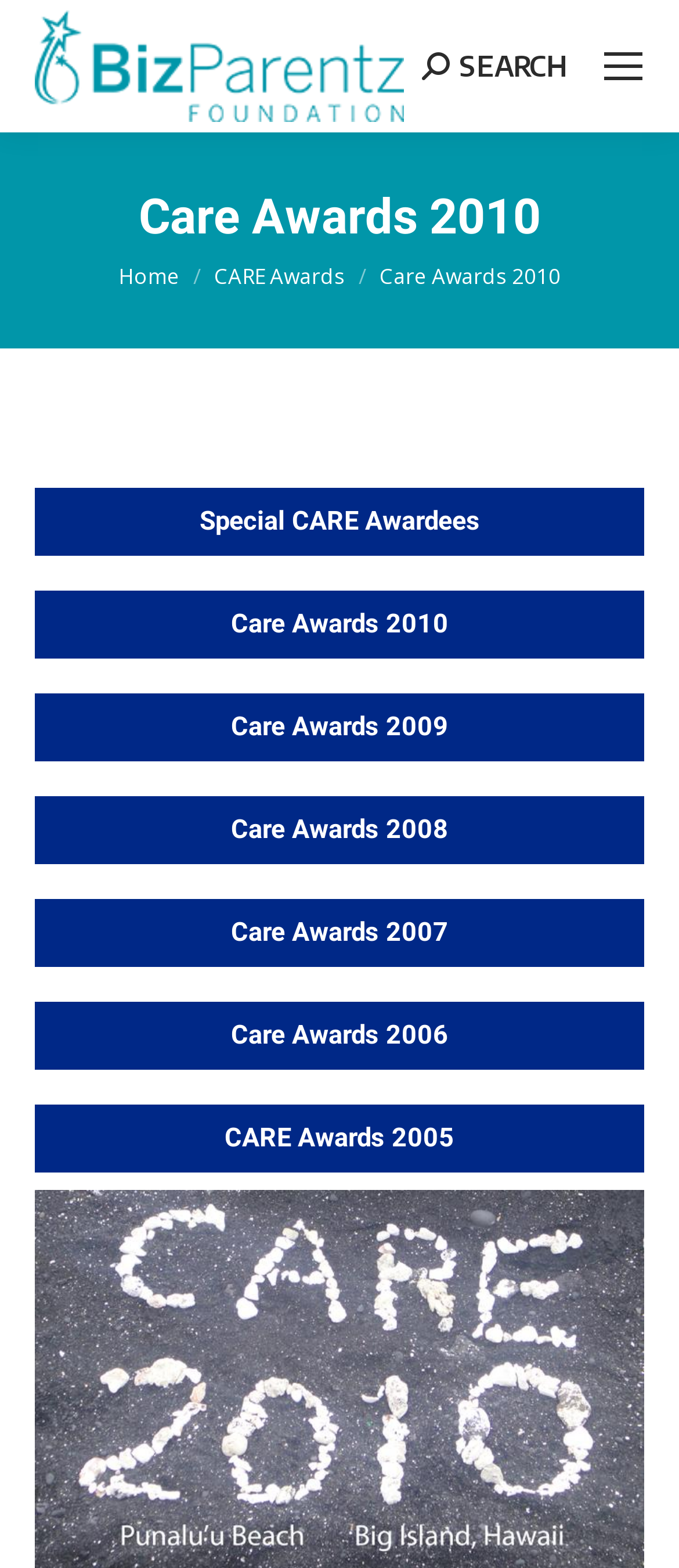Identify the bounding box coordinates of the HTML element based on this description: "CARE Awards".

[0.315, 0.167, 0.508, 0.186]